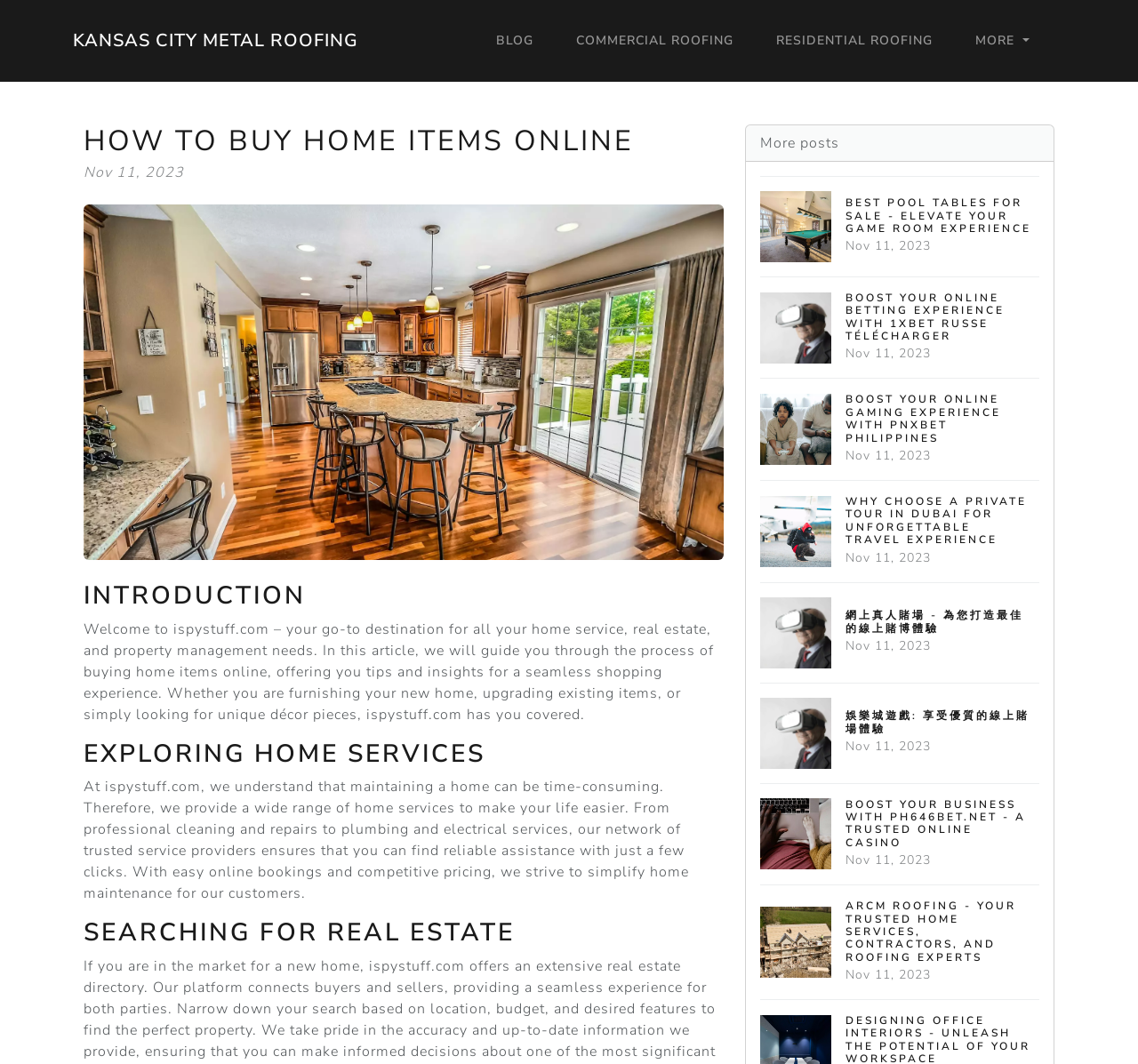Please find and report the bounding box coordinates of the element to click in order to perform the following action: "Explore commercial roofing options". The coordinates should be expressed as four float numbers between 0 and 1, in the format [left, top, right, bottom].

[0.5, 0.02, 0.651, 0.057]